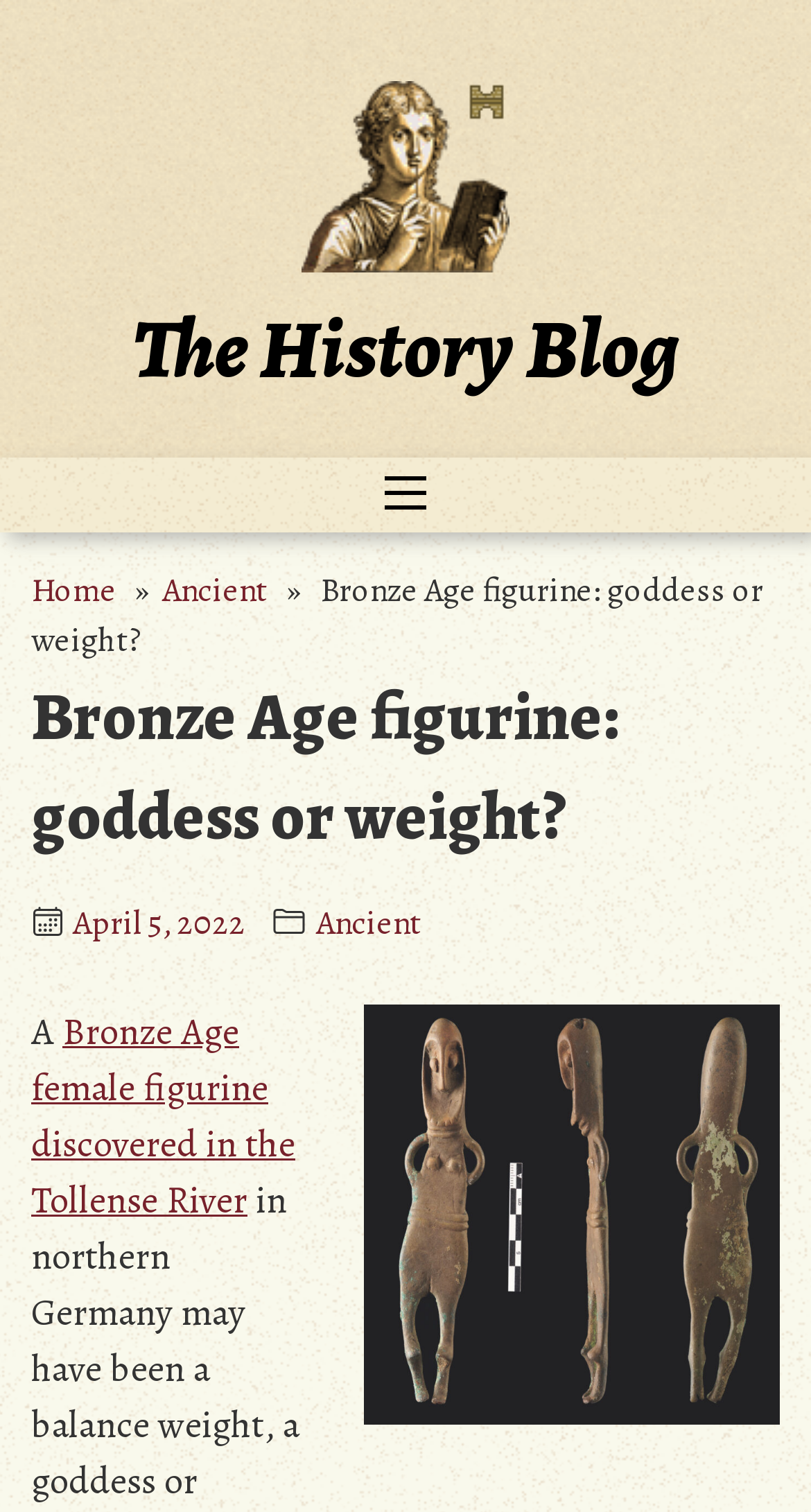Bounding box coordinates should be provided in the format (top-left x, top-left y, bottom-right x, bottom-right y) with all values between 0 and 1. Identify the bounding box for this UI element: aria-label="Toggle navigation"

[0.423, 0.303, 0.577, 0.352]